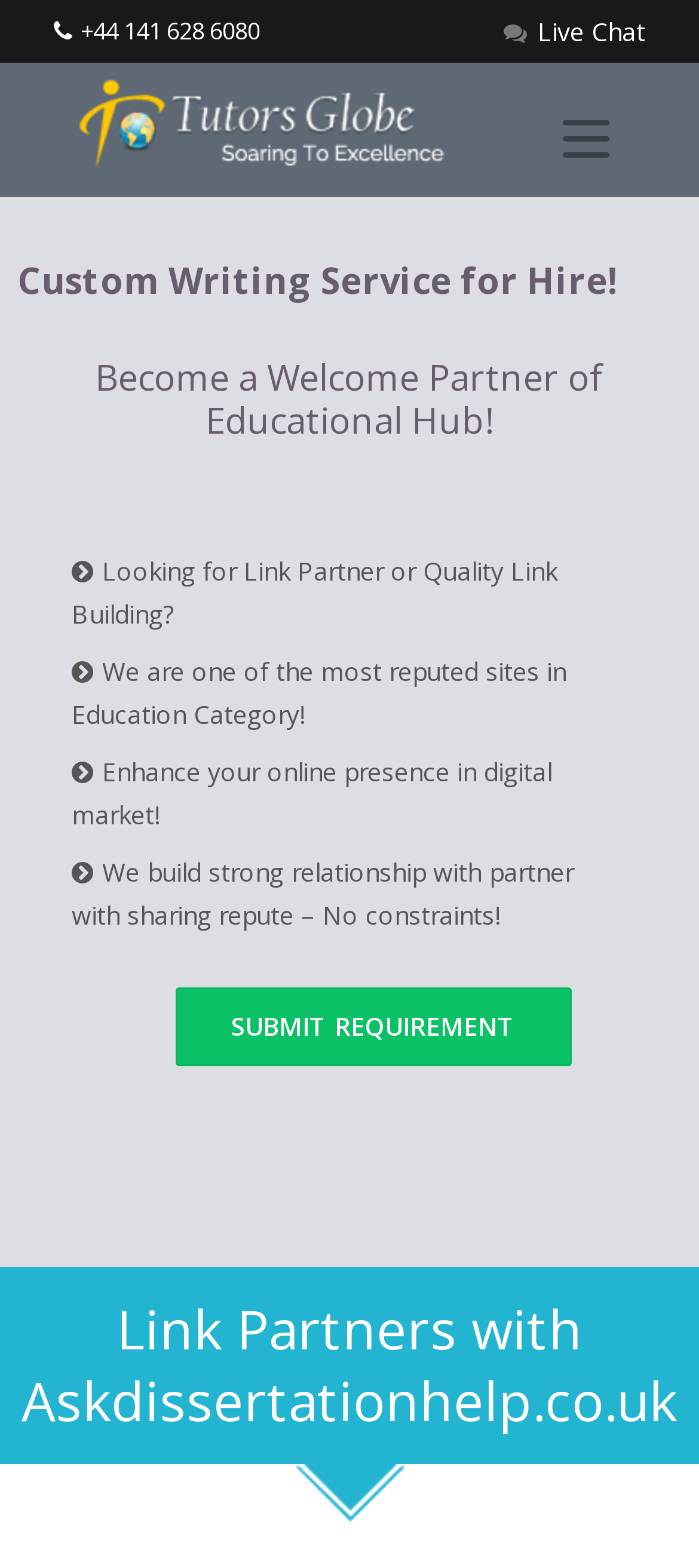Given the description "alt="Custom Writing Service, Thesis/Dissertation"", provide the bounding box coordinates of the corresponding UI element.

[0.098, 0.066, 0.688, 0.086]